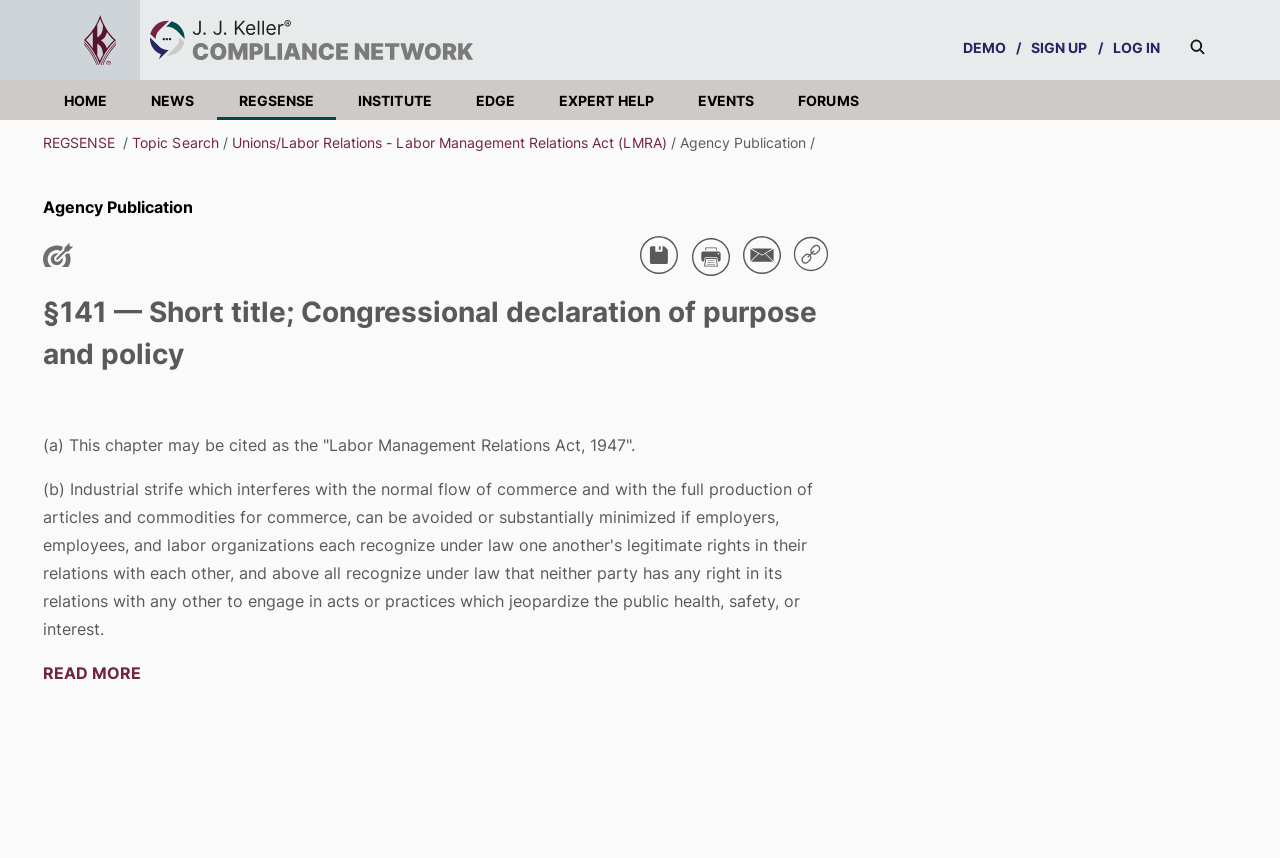Provide your answer in one word or a succinct phrase for the question: 
What is the purpose of the 'DEMO' link?

To demo the service